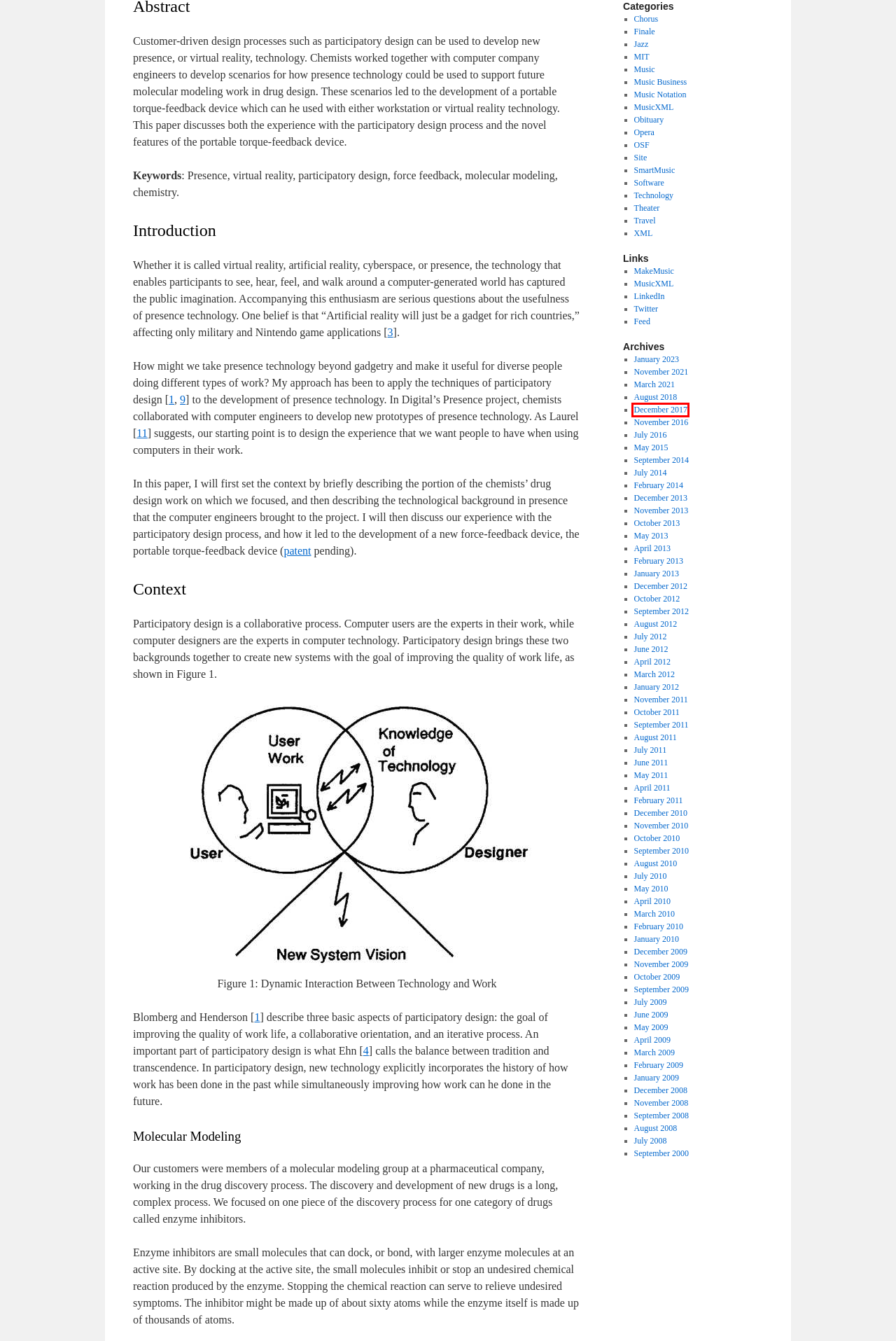Evaluate the webpage screenshot and identify the element within the red bounding box. Select the webpage description that best fits the new webpage after clicking the highlighted element. Here are the candidates:
A. January | 2023 | Songs and Schemas
B. May | 2013 | Songs and Schemas
C. January | 2010 | Songs and Schemas
D. Finale | Songs and Schemas
E. July | 2009 | Songs and Schemas
F. MusicXML | Songs and Schemas
G. December | 2017 | Songs and Schemas
H. April | 2013 | Songs and Schemas

G